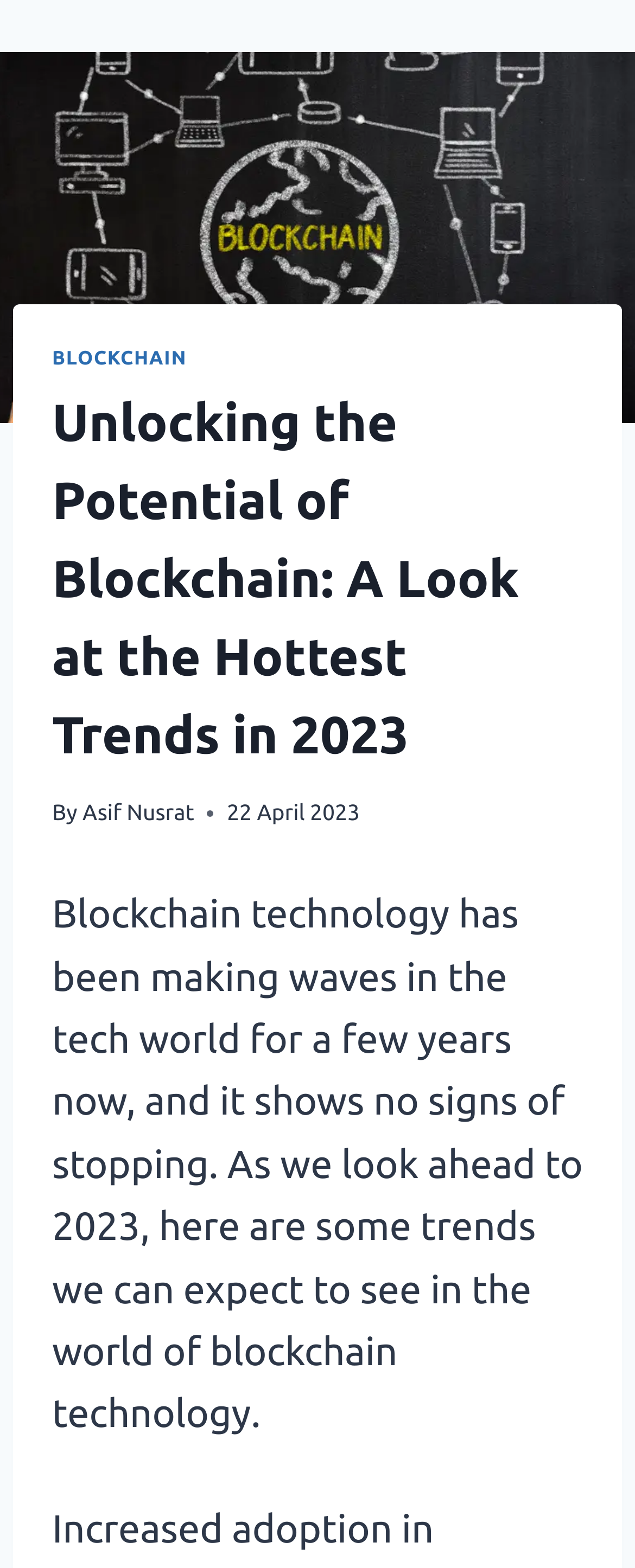What is the current state of blockchain technology?
Observe the image and answer the question with a one-word or short phrase response.

Making waves